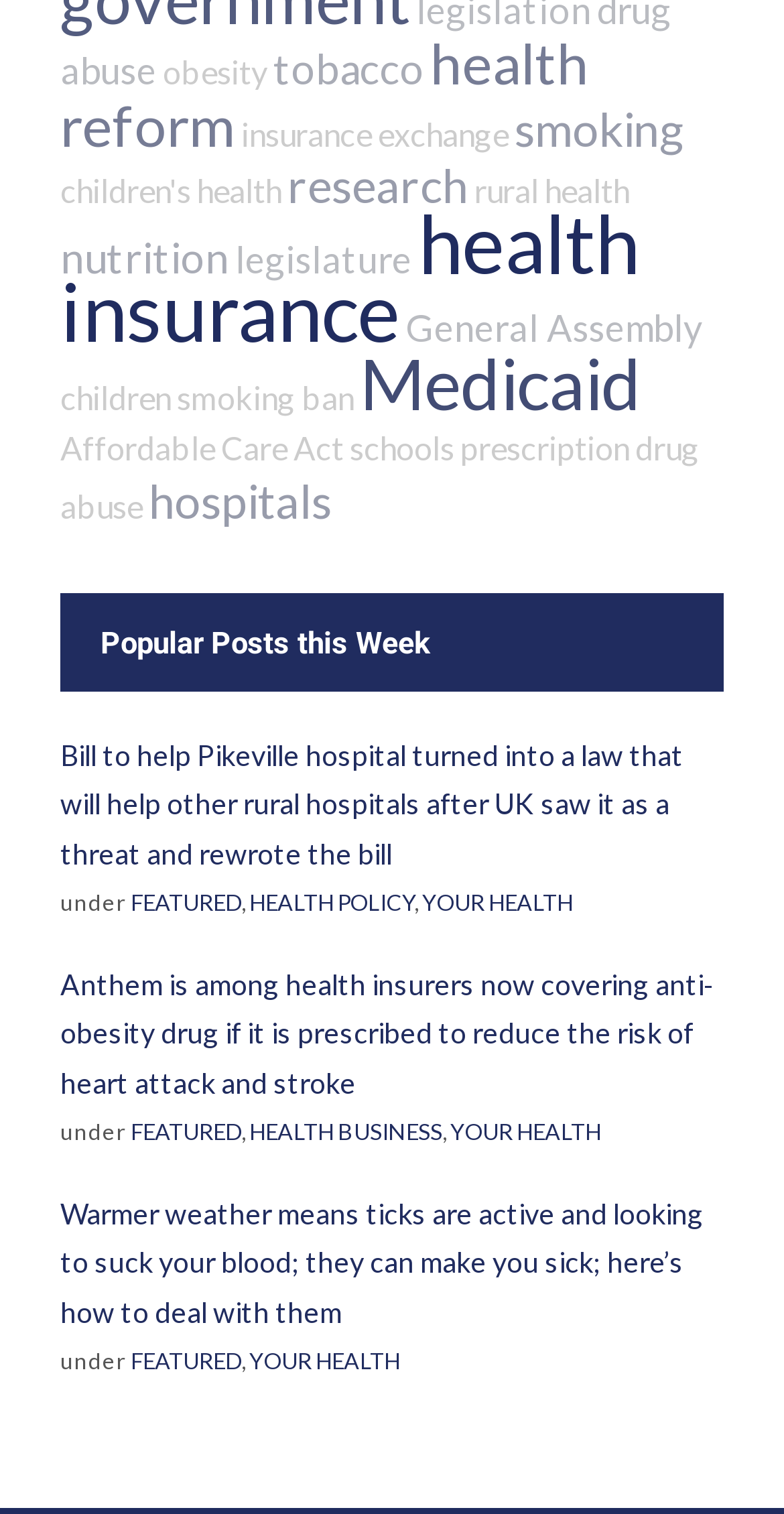Determine the bounding box coordinates of the target area to click to execute the following instruction: "click on obesity link."

[0.208, 0.035, 0.341, 0.06]